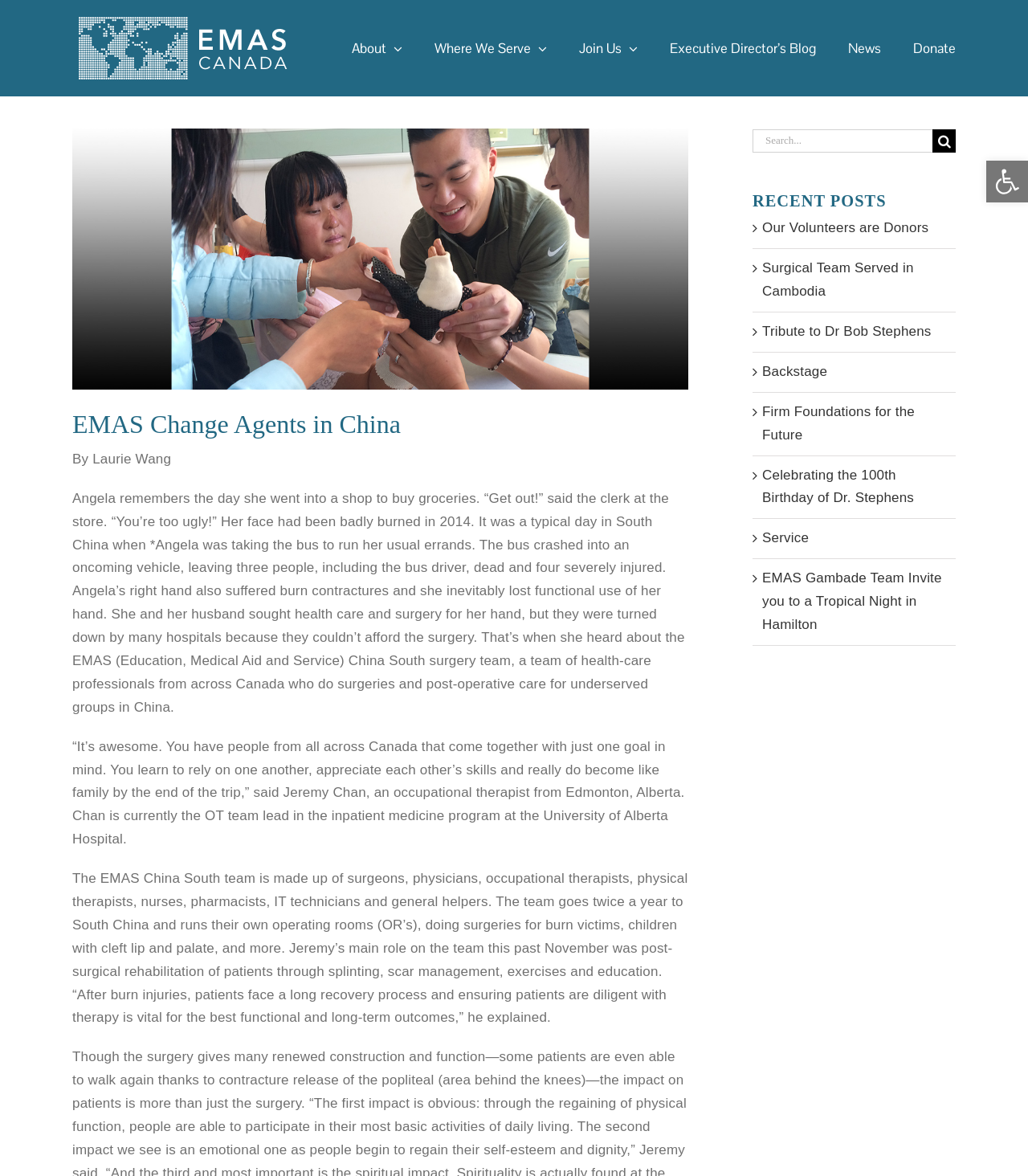Please indicate the bounding box coordinates for the clickable area to complete the following task: "Open toolbar Accessibility Tools". The coordinates should be specified as four float numbers between 0 and 1, i.e., [left, top, right, bottom].

[0.959, 0.137, 1.0, 0.172]